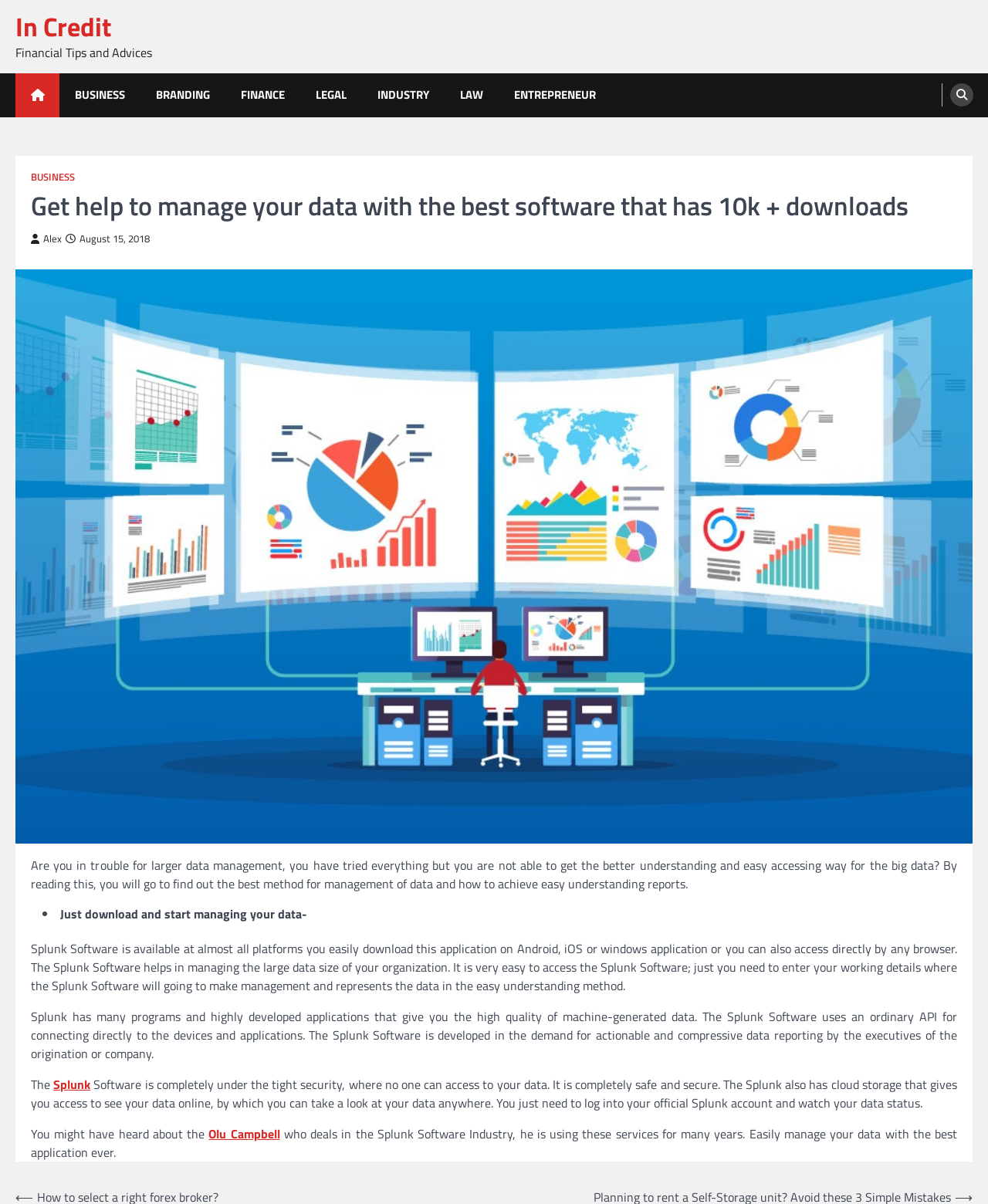What is the name of the software mentioned on this webpage?
Could you give a comprehensive explanation in response to this question?

The webpage mentions Splunk Software as a solution for managing large data sizes, and it is available on various platforms such as Android, iOS, and Windows.